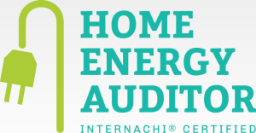Generate an elaborate caption that covers all aspects of the image.

The image features the logo of "Home Energy Auditor," highlighting an emphasis on energy efficiency in home inspections. The design incorporates a stylized electrical plug, symbolizing the focus on energy-related assessments. Prominently displayed is the title "HOME ENERGY AUDITOR," using a bold, modern font in a vibrant turquoise color, underscoring the importance of energy conservation in residential spaces. Below this title, the designation "INTERACHI® CERTIFIED" is featured, indicating that the auditor has met the professional standards set by the International Association of Certified Home Inspectors, assuring clients of the auditor's qualifications and expertise in energy auditing services. This logo signifies a commitment to providing thorough evaluations aimed at helping homeowners improve their energy usage and efficiency.